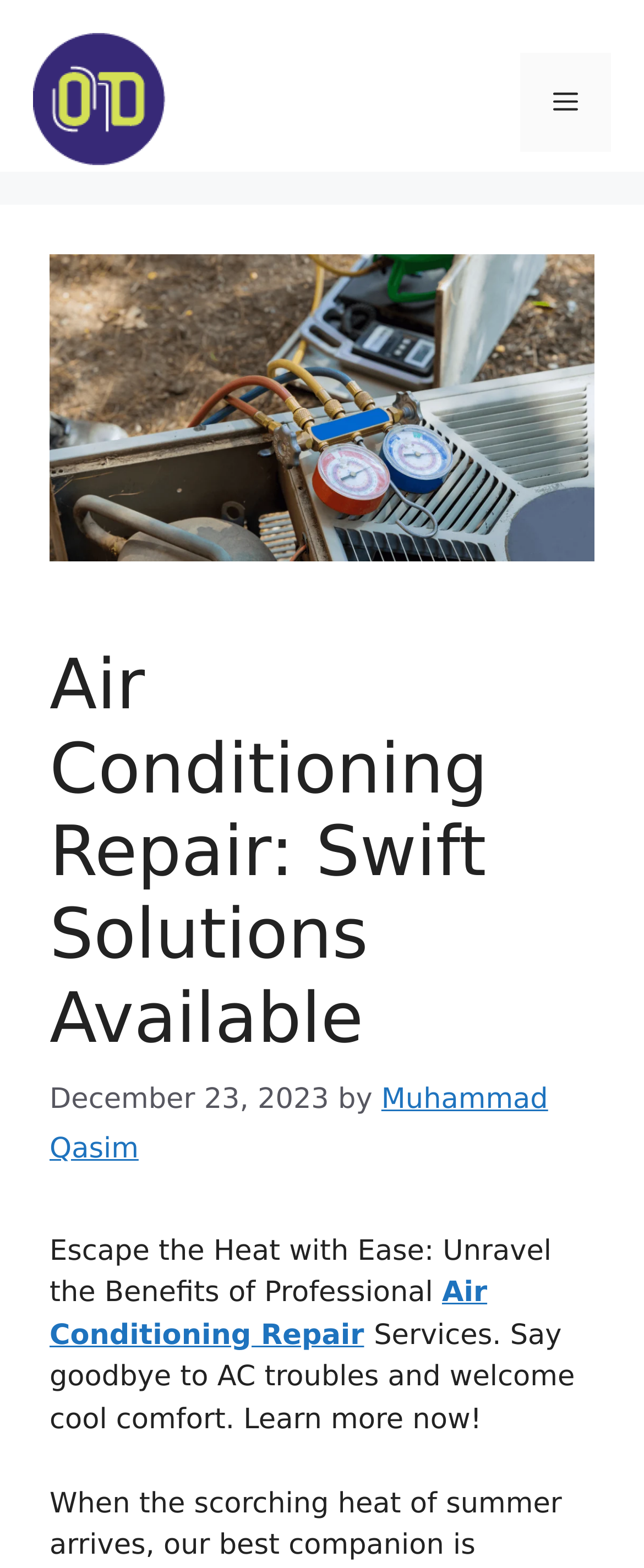Provide the bounding box coordinates in the format (top-left x, top-left y, bottom-right x, bottom-right y). All values are floating point numbers between 0 and 1. Determine the bounding box coordinate of the UI element described as: Air Conditioning Repair

[0.077, 0.814, 0.756, 0.862]